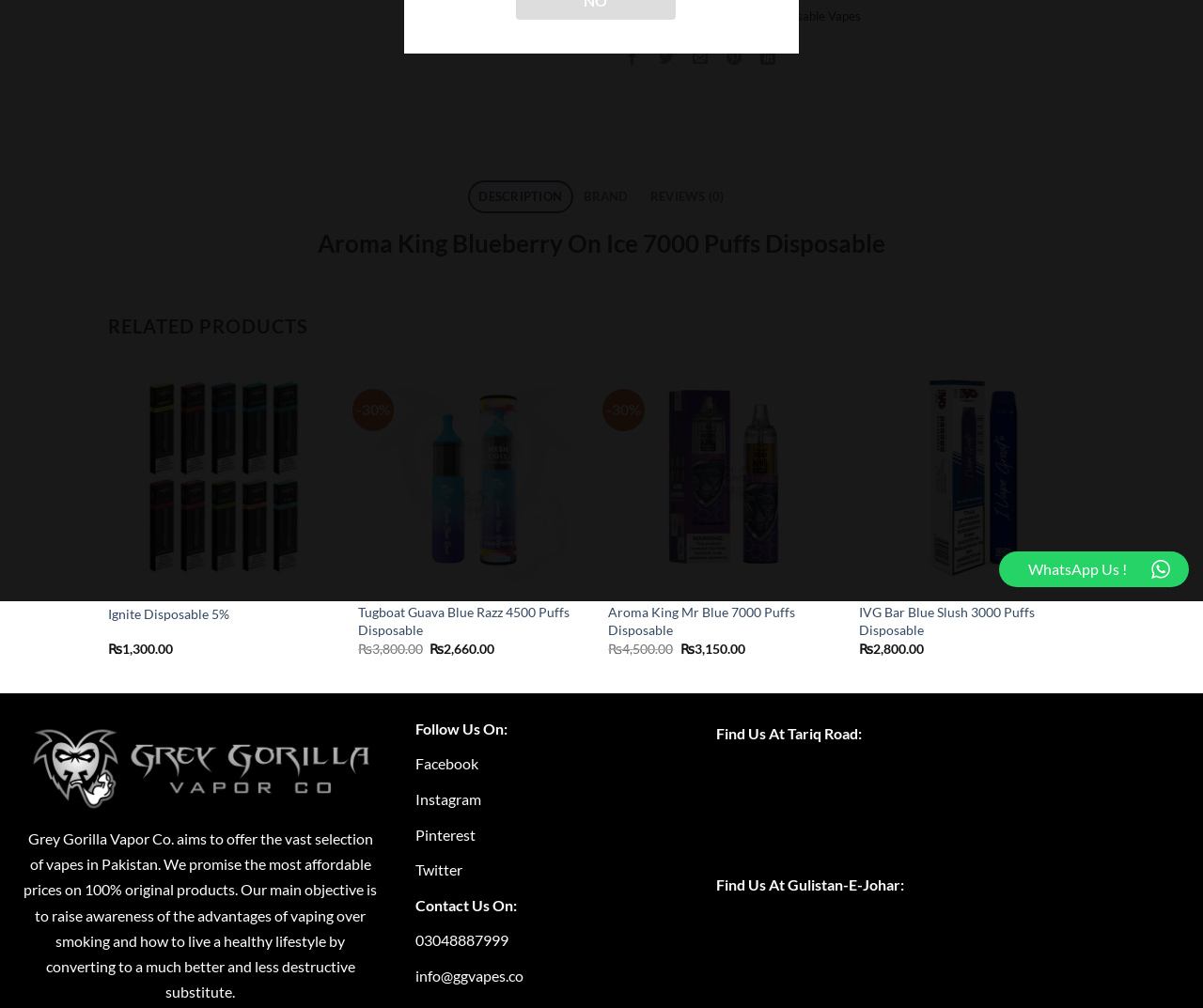Please determine the bounding box coordinates for the UI element described as: "View More".

None